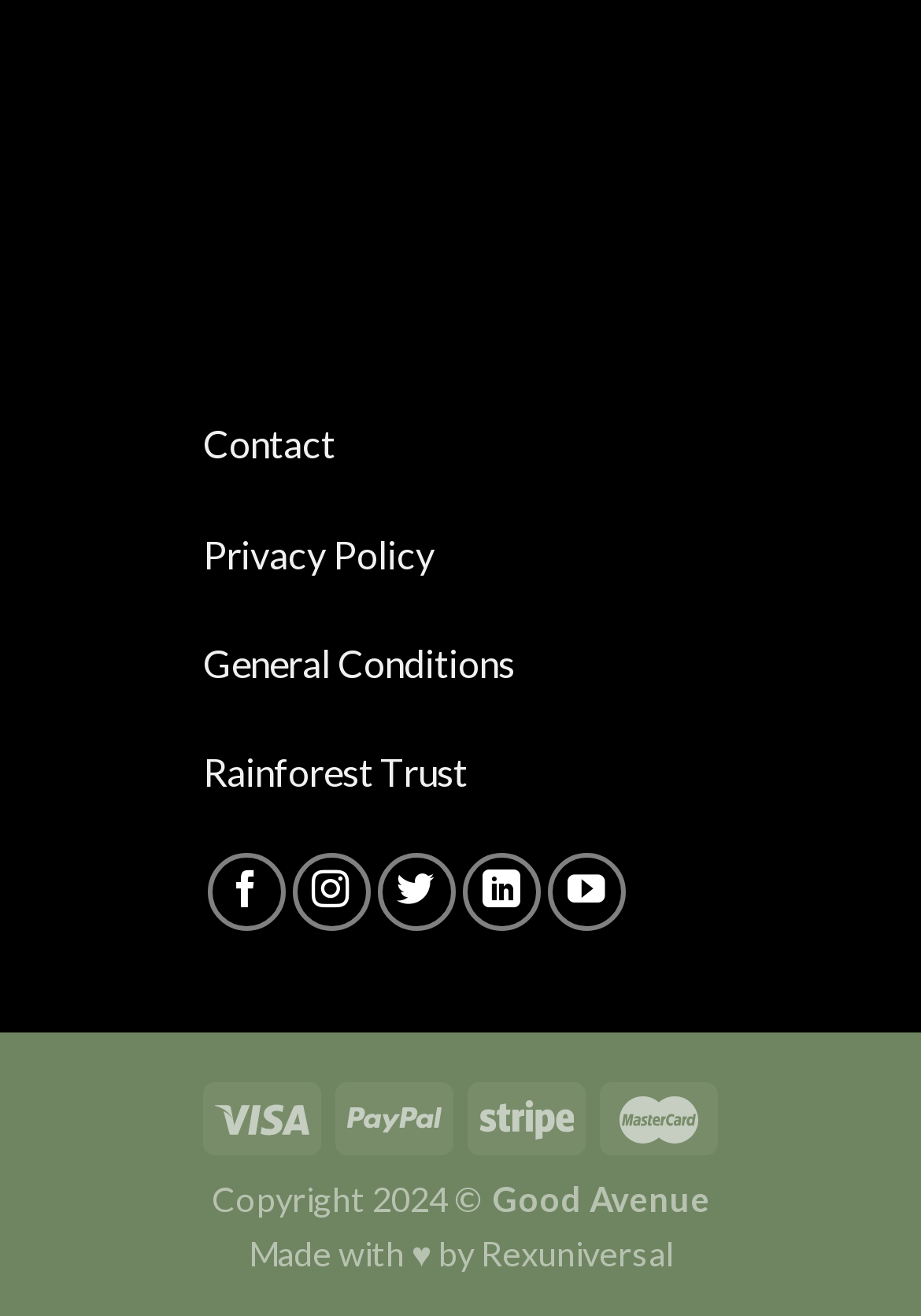How many images are there at the bottom of the page?
Give a one-word or short-phrase answer derived from the screenshot.

4